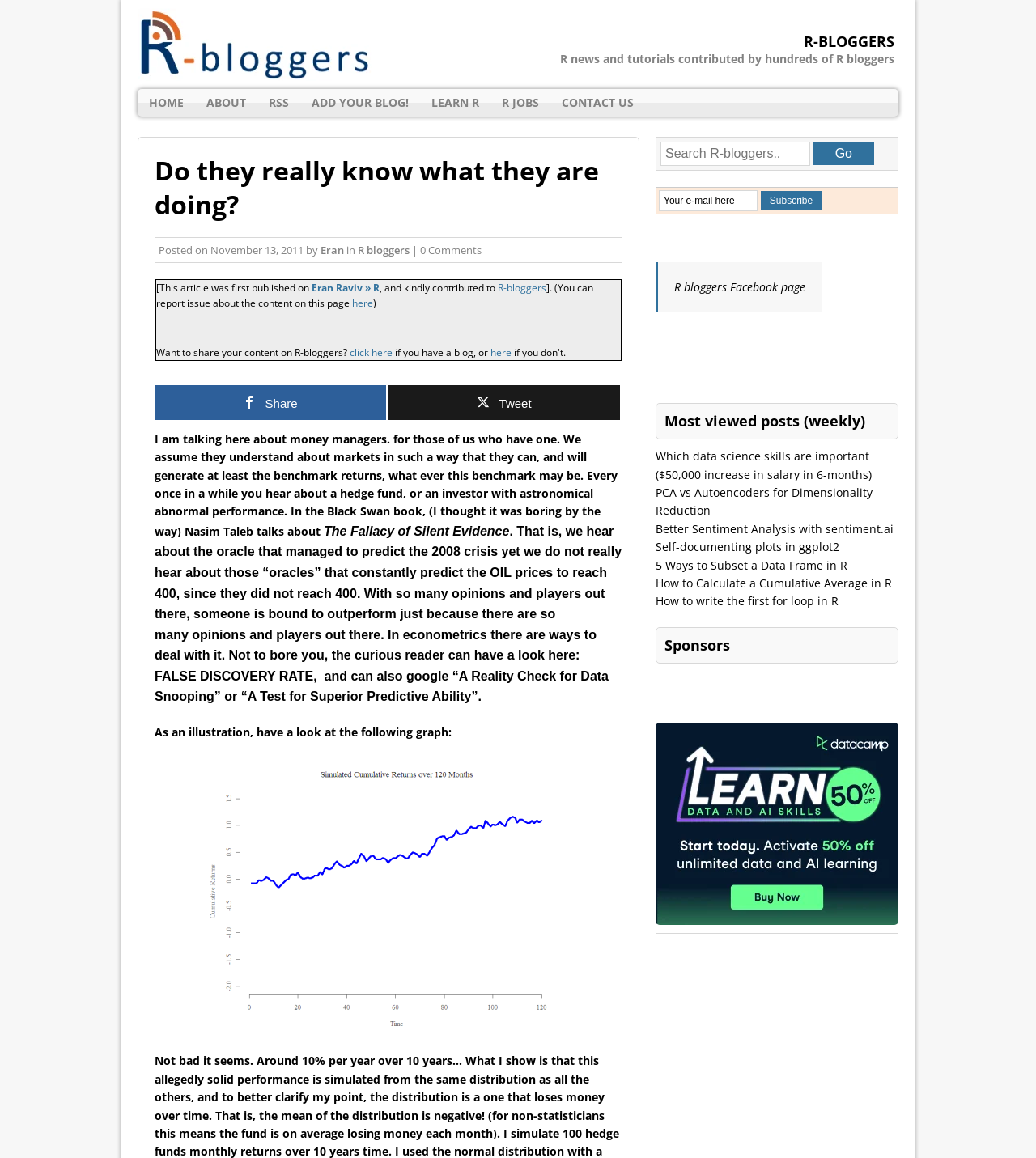What is the purpose of the textbox at the top right corner?
Using the image, give a concise answer in the form of a single word or short phrase.

Search R-bloggers